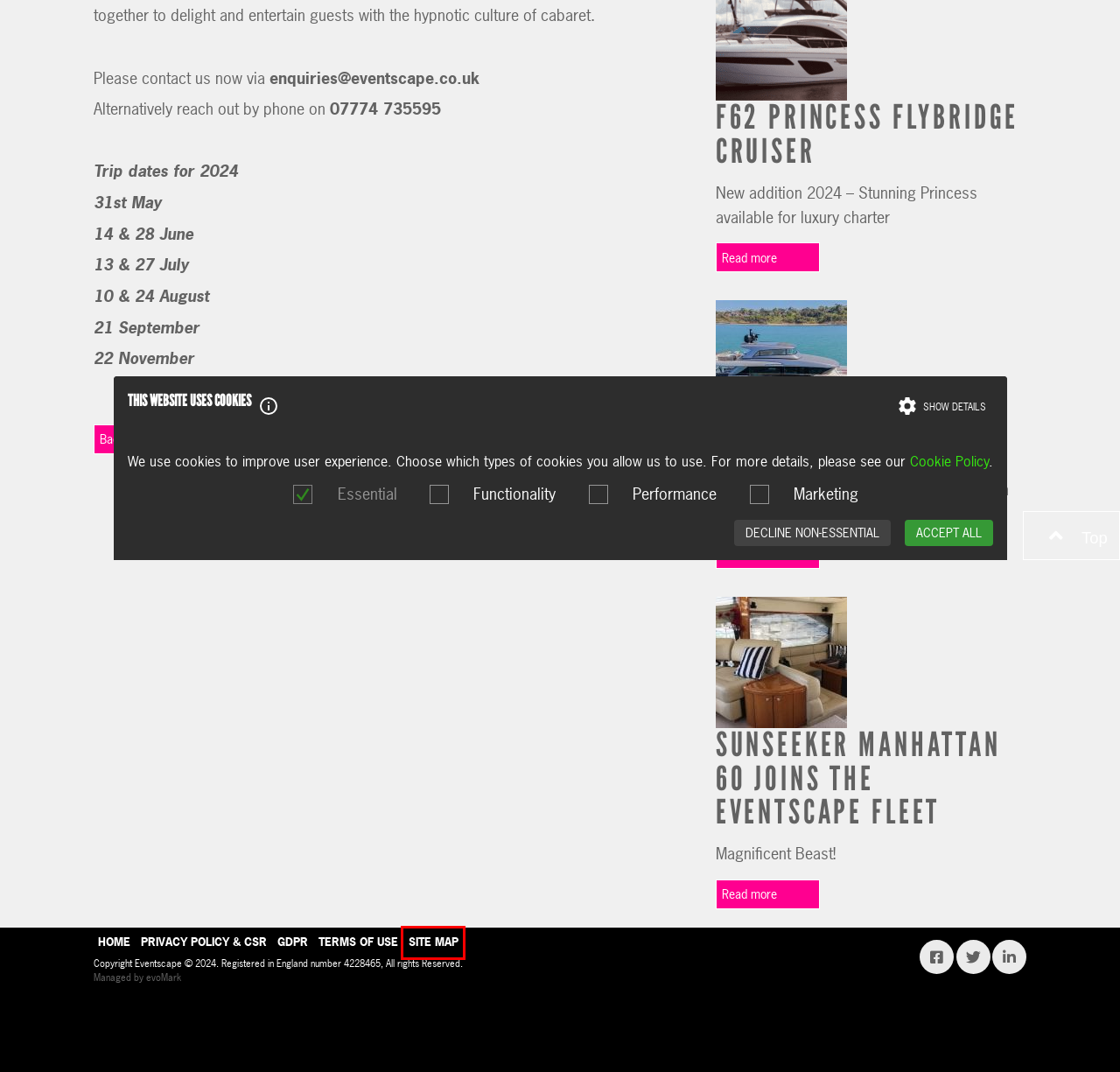Given a screenshot of a webpage with a red rectangle bounding box around a UI element, select the best matching webpage description for the new webpage that appears after clicking the highlighted element. The candidate descriptions are:
A. GDPR |
B. Site map |
C. Terms of use |
D. Sunseeker Manhattan 60 joins the Eventscape fleet |
E. Privacy Policy & CSR |
F. Sanlorenzo SX88 |
G. evoMark - Marketing & Web Design Agency in Bournemouth, Poole Dorset
H. Cookie Policy |

B